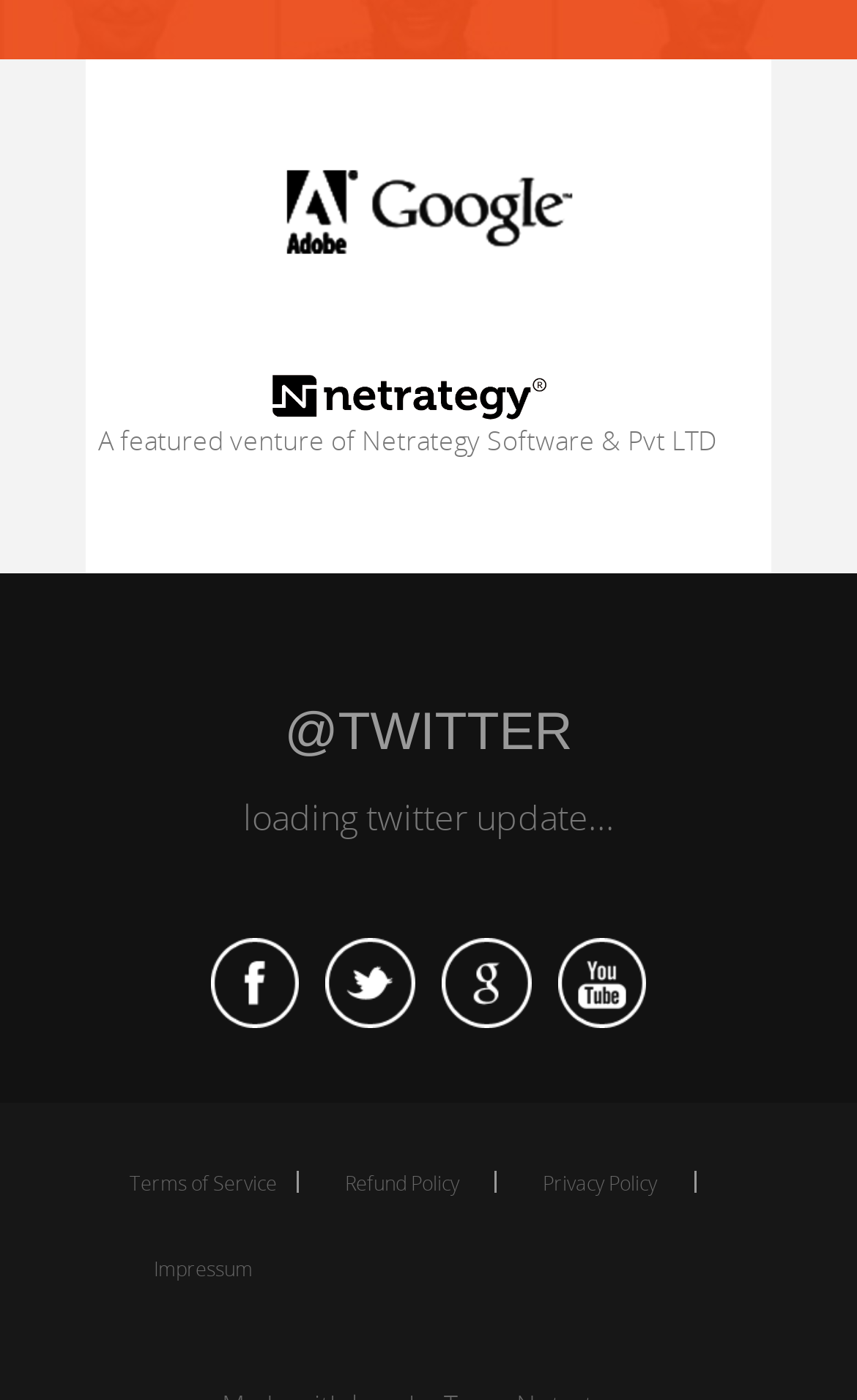Identify and provide the bounding box coordinates of the UI element described: "Refund Policy". The coordinates should be formatted as [left, top, right, bottom], with each number being a float between 0 and 1.

[0.37, 0.83, 0.581, 0.86]